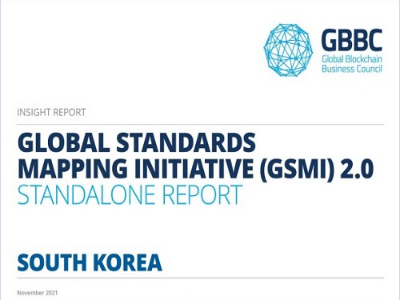Break down the image and describe every detail you can observe.

The image showcases the cover page of the "Global Standards Mapping Initiative (GSMI) 2.0 Standalone Report" released by the Global Blockchain Business Council (GBBC). The report emphasizes South Korea's pioneering role in blockchain technology within the contexts of policy and industry. The design features a modern aesthetic, with the GBBC logo prominently displayed in blue against a white background, creating a clean and professional look. The title is clearly delineated in bold, making the focus of the document immediately apparent. This report serves to highlight efforts and developments related to blockchain standardization, as well as South Korea's contributions in this evolving field. The date "November 2021" at the bottom indicates when the report was published, underscoring its relevance in ongoing discussions about blockchain implementation and regulation.